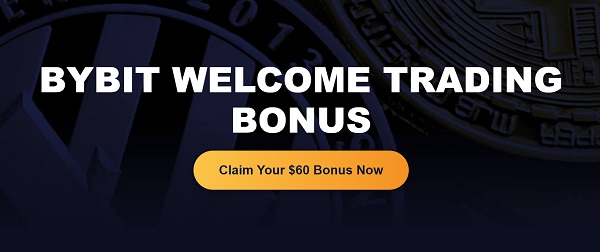Provide a comprehensive description of the image.

The image prominently features the text "BYBIT WELCOME TRADING BONUS" in bold, attention-grabbing font, set against a dark background that hints at cryptocurrency themes, with elements like stylized coins visible. Below, a vibrant orange button encourages users to "Claim Your $60 Bonus Now," inviting action and creating a sense of urgency. This promotional image is likely designed to attract new users to the Bybit trading platform, highlighting an incentive for joining and engaging in cryptocurrency trading.